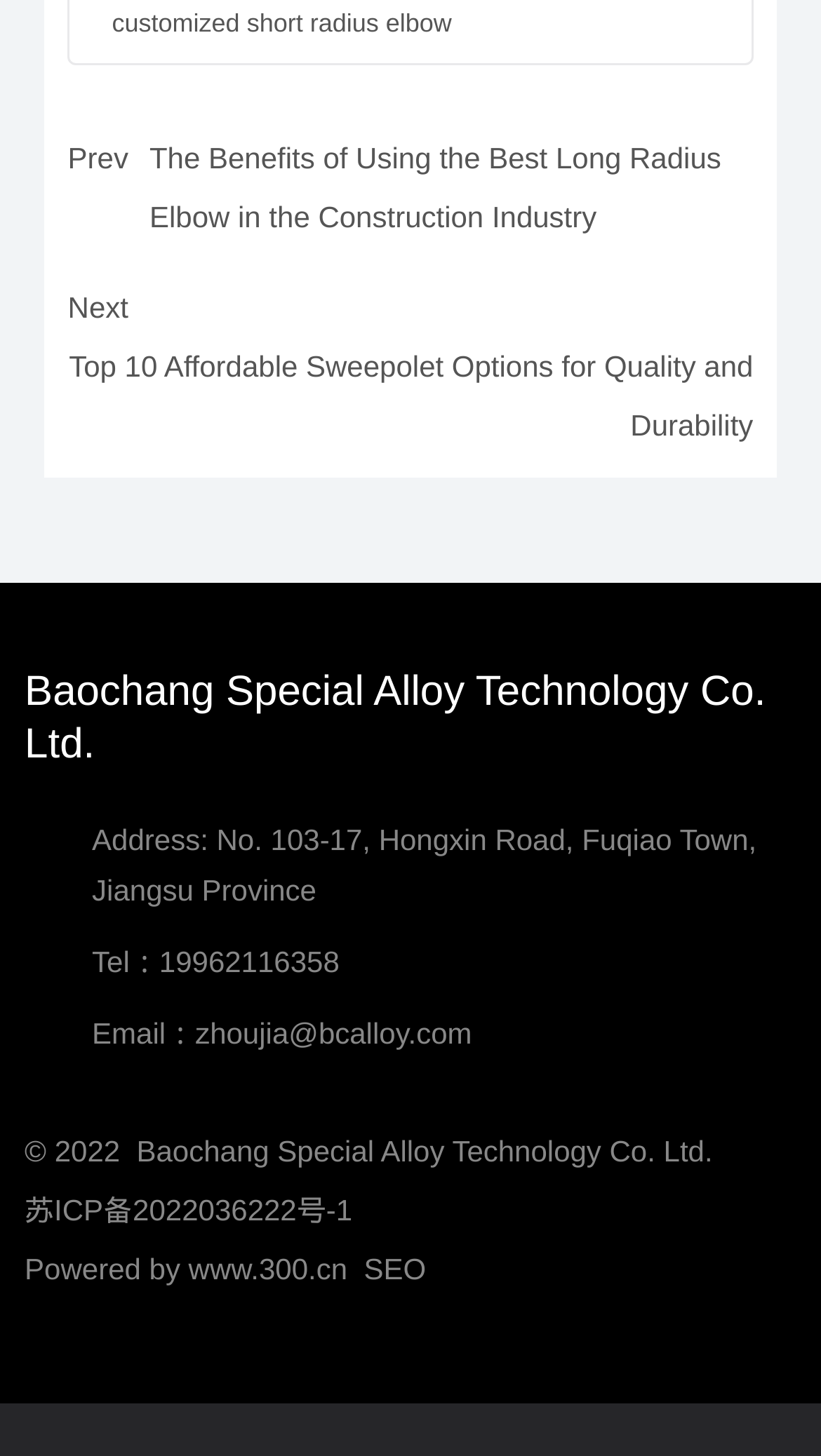Using the element description: "www.300.cn", determine the bounding box coordinates for the specified UI element. The coordinates should be four float numbers between 0 and 1, [left, top, right, bottom].

[0.23, 0.86, 0.423, 0.883]